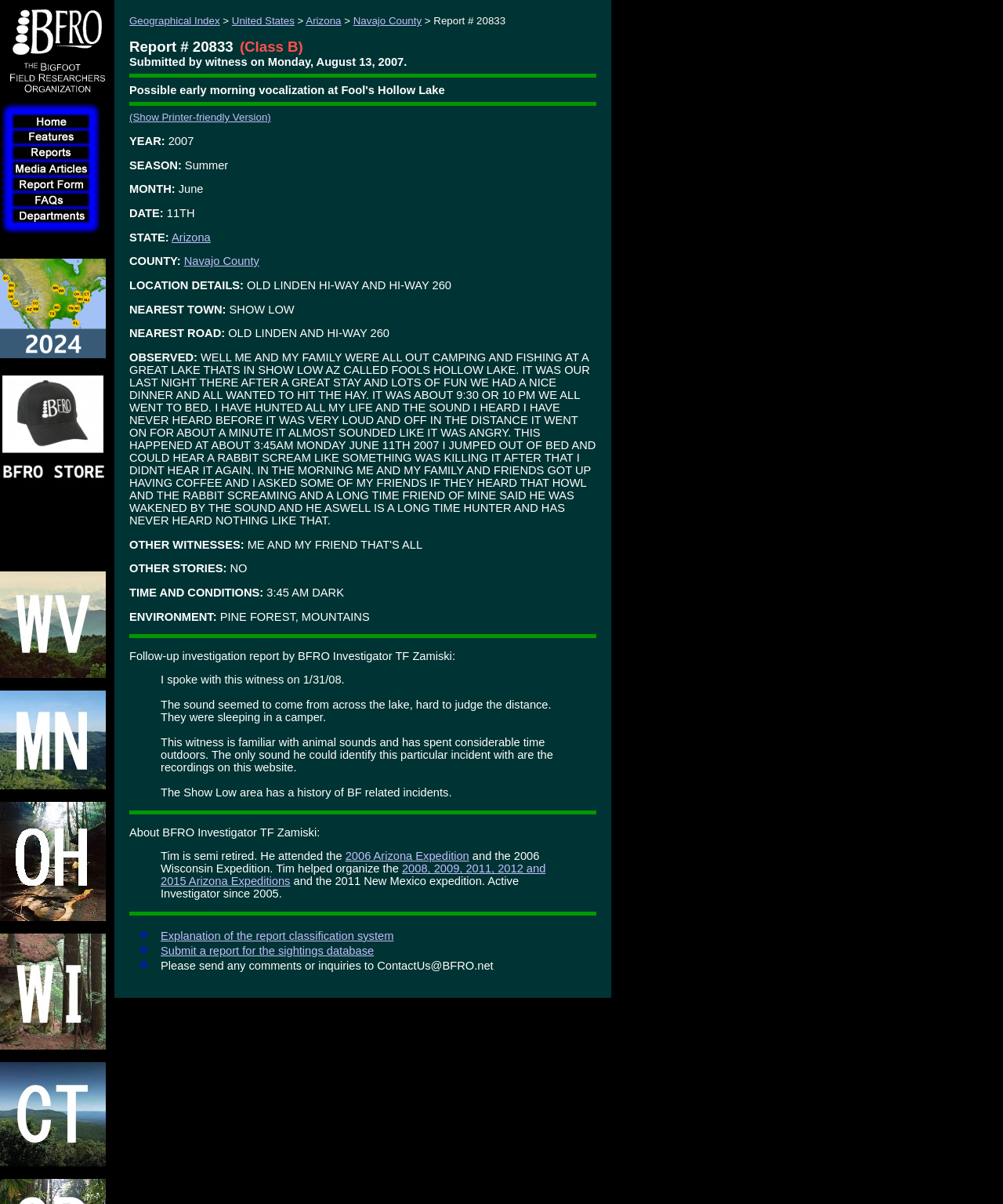What is the location of the reported Bigfoot sighting?
We need a detailed and exhaustive answer to the question. Please elaborate.

The location of the reported Bigfoot sighting can be found in the text of the report, which states 'LOCATION DETAILS: OLD LINDEN HI-WAY AND HI-WAY 260 NEAREST TOWN: SHOW LOW NEAREST ROAD: OLD LINDEN AND HI-WAY 260' and also mentions 'FOOL'S HOLLOW LAKE' as the location where the family was camping and fishing.